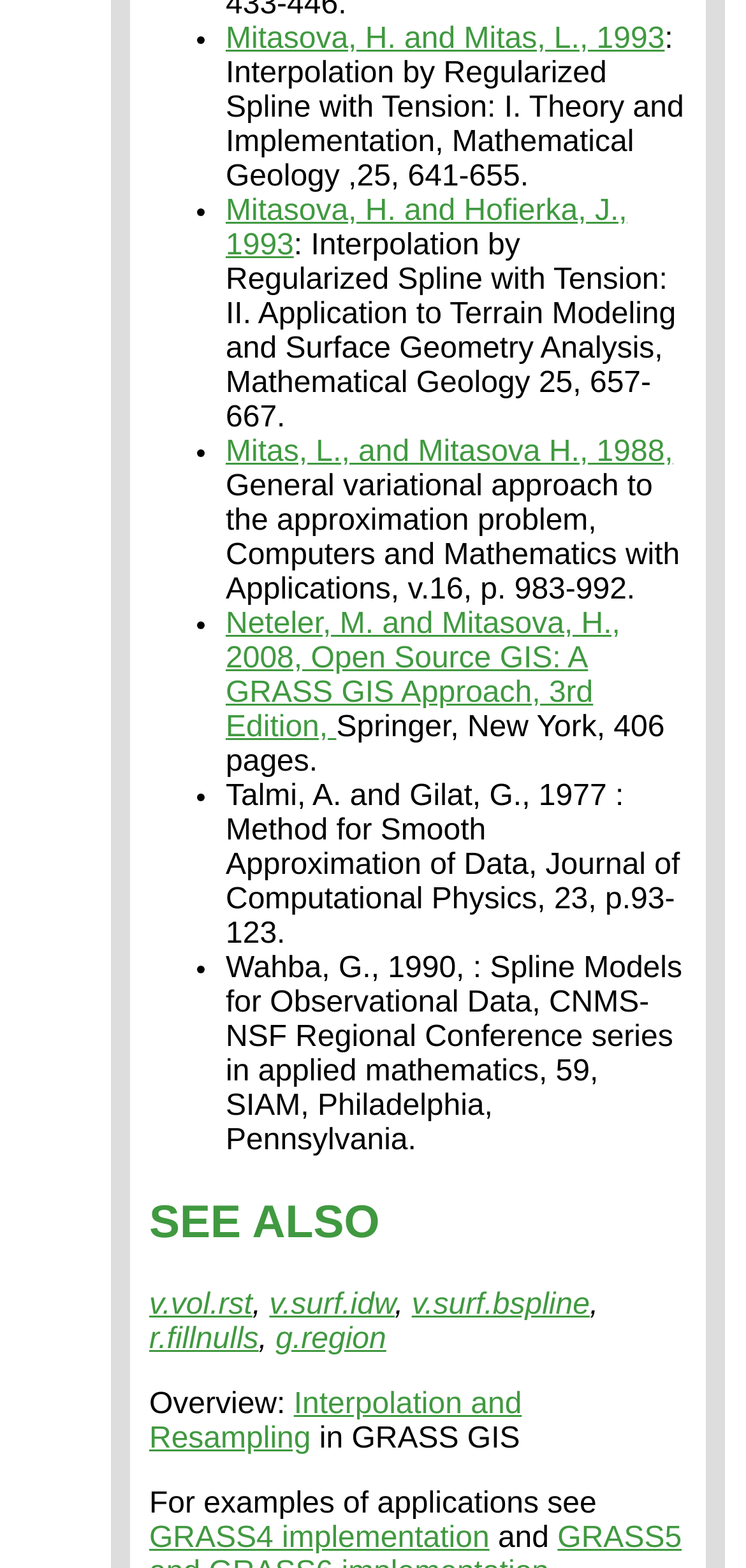Determine the bounding box coordinates of the clickable area required to perform the following instruction: "Read the overview of Interpolation and Resampling in GRASS GIS". The coordinates should be represented as four float numbers between 0 and 1: [left, top, right, bottom].

[0.2, 0.885, 0.699, 0.928]